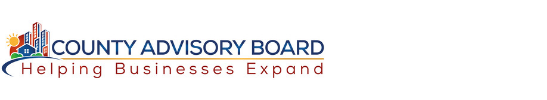What do the colorful graphics in the logo represent?
Look at the image and answer with only one word or phrase.

Buildings and community elements